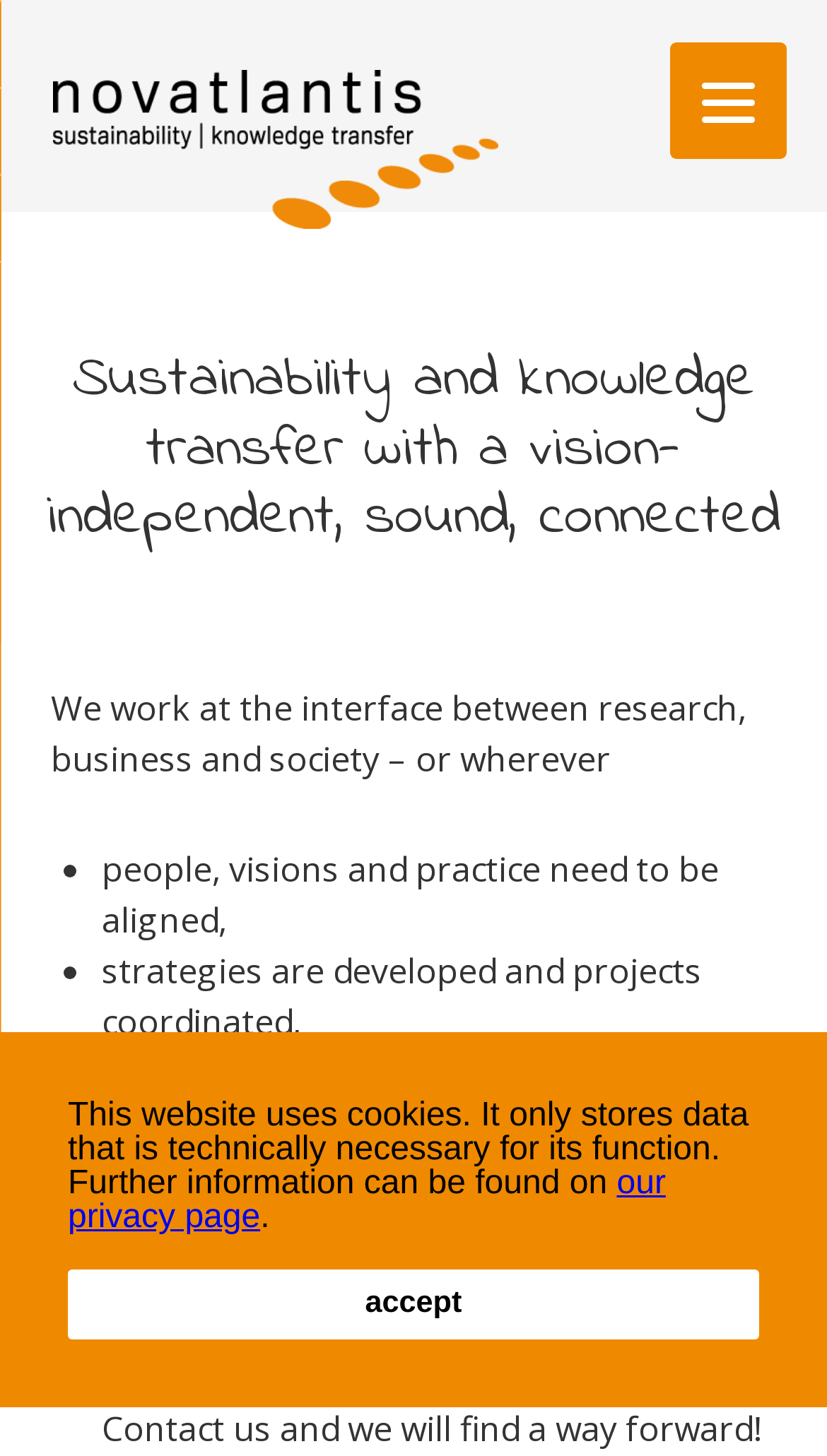Give a one-word or short phrase answer to the question: 
What areas do novatlantis gmbh's projects cover?

Climate, energy, smart cities, mobility